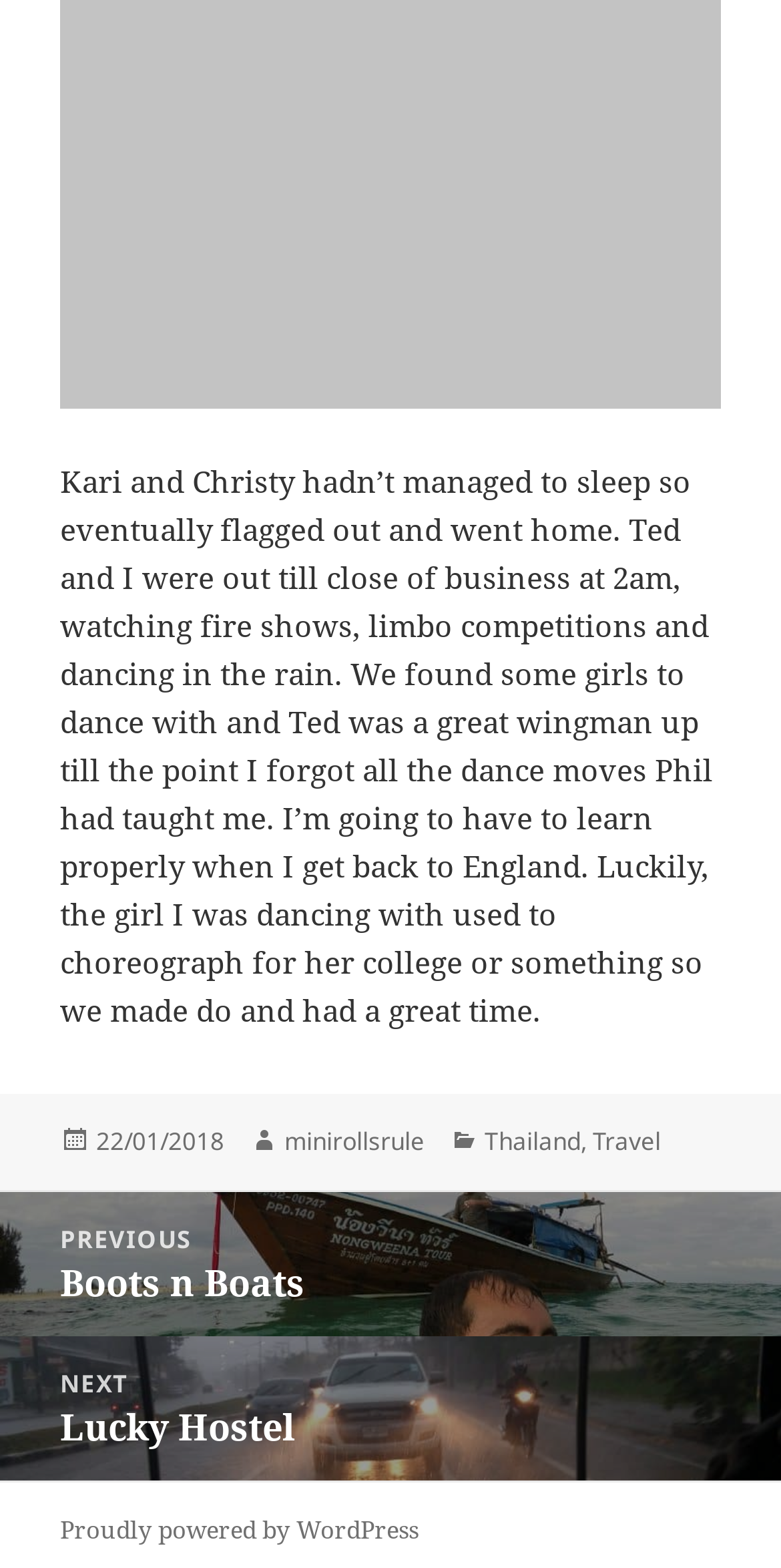Locate the bounding box coordinates for the element described below: "Next Next post: Lucky Hostel". The coordinates must be four float values between 0 and 1, formatted as [left, top, right, bottom].

[0.0, 0.852, 1.0, 0.944]